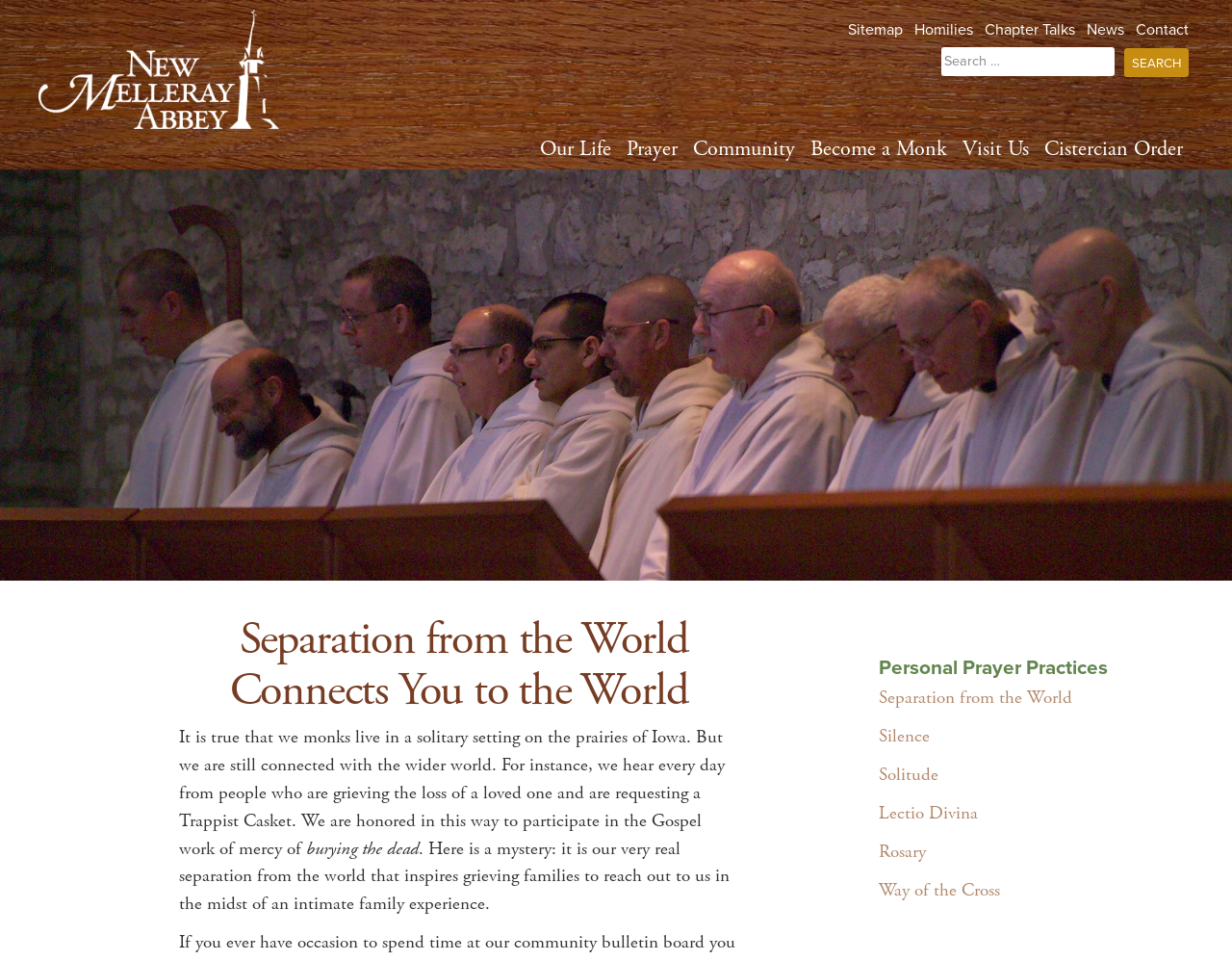Please pinpoint the bounding box coordinates for the region I should click to adhere to this instruction: "Click the 'Contact' link".

[0.922, 0.021, 0.965, 0.041]